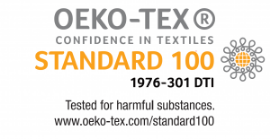What is the website link provided for?
Please provide a detailed and comprehensive answer to the question.

The website link 'www.oeko-tex.com/standard100' is provided at the bottom section of the image, allowing interested individuals to learn more about the OEKO-TEX Standard 100 certification and its significance in promoting sustainable and safe textile practices.